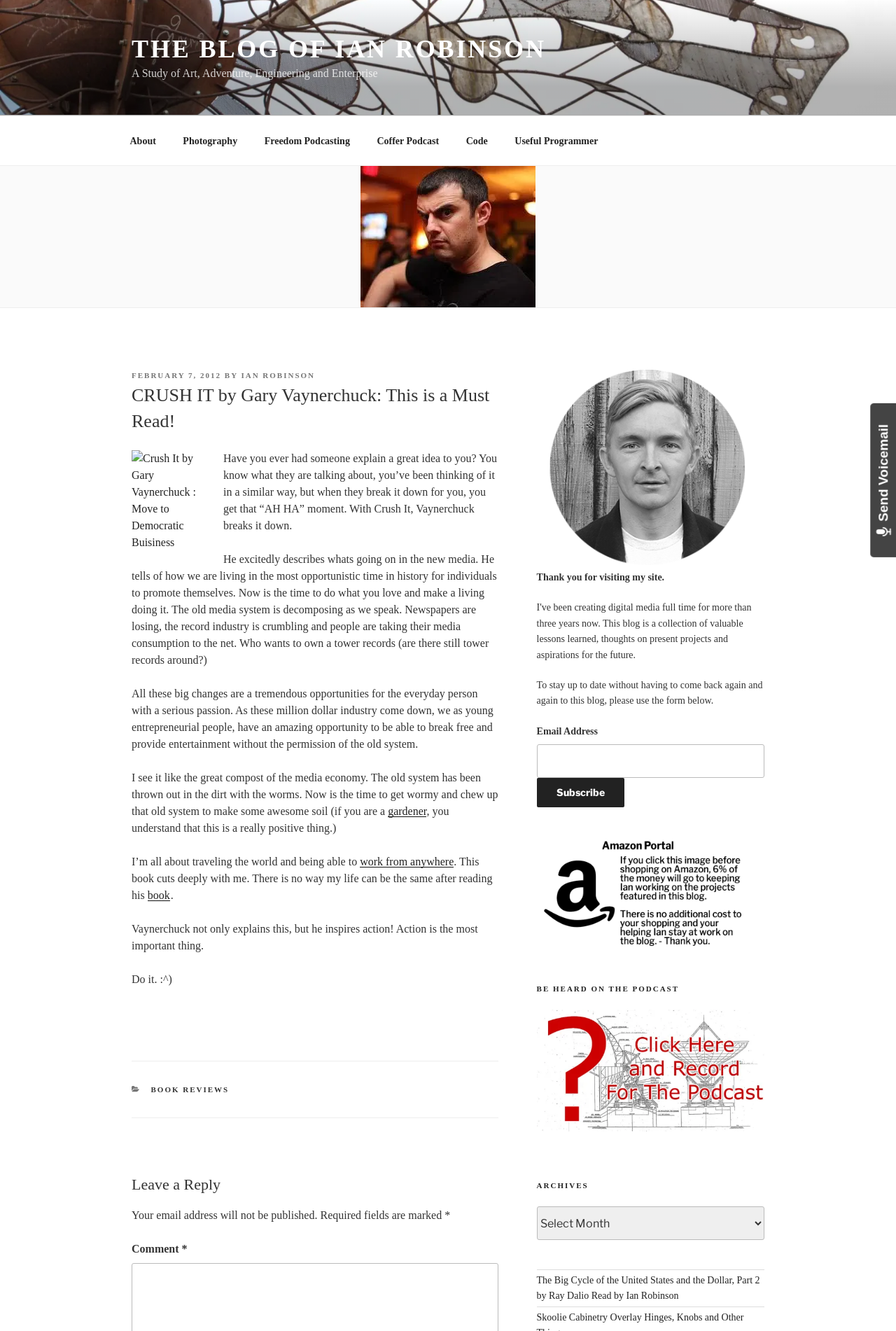Please predict the bounding box coordinates of the element's region where a click is necessary to complete the following instruction: "Read the article about Crush It by Gary Vaynerchuck". The coordinates should be represented by four float numbers between 0 and 1, i.e., [left, top, right, bottom].

[0.147, 0.278, 0.556, 0.84]